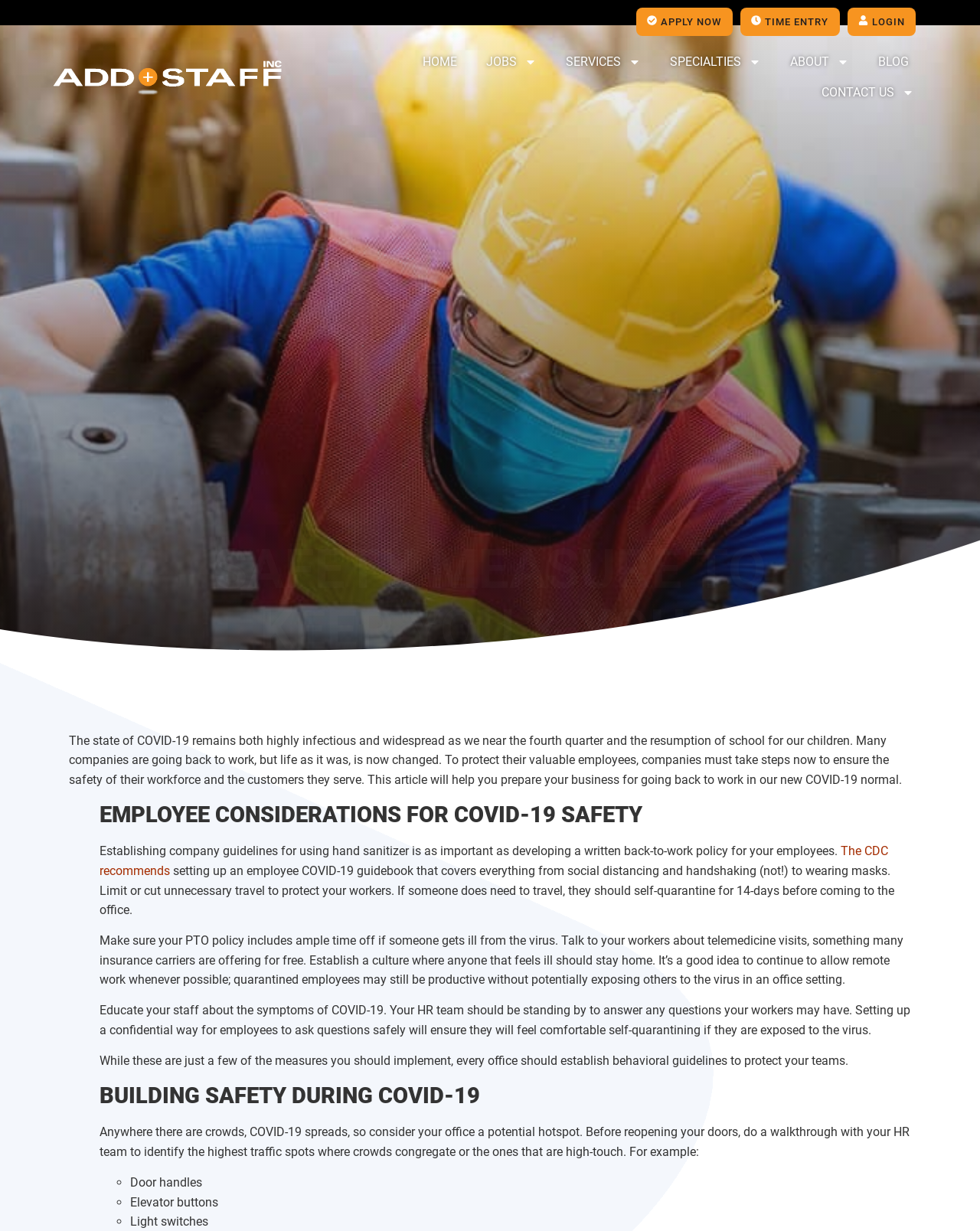Show the bounding box coordinates for the HTML element described as: "kuno@kuno-platform.nl".

None